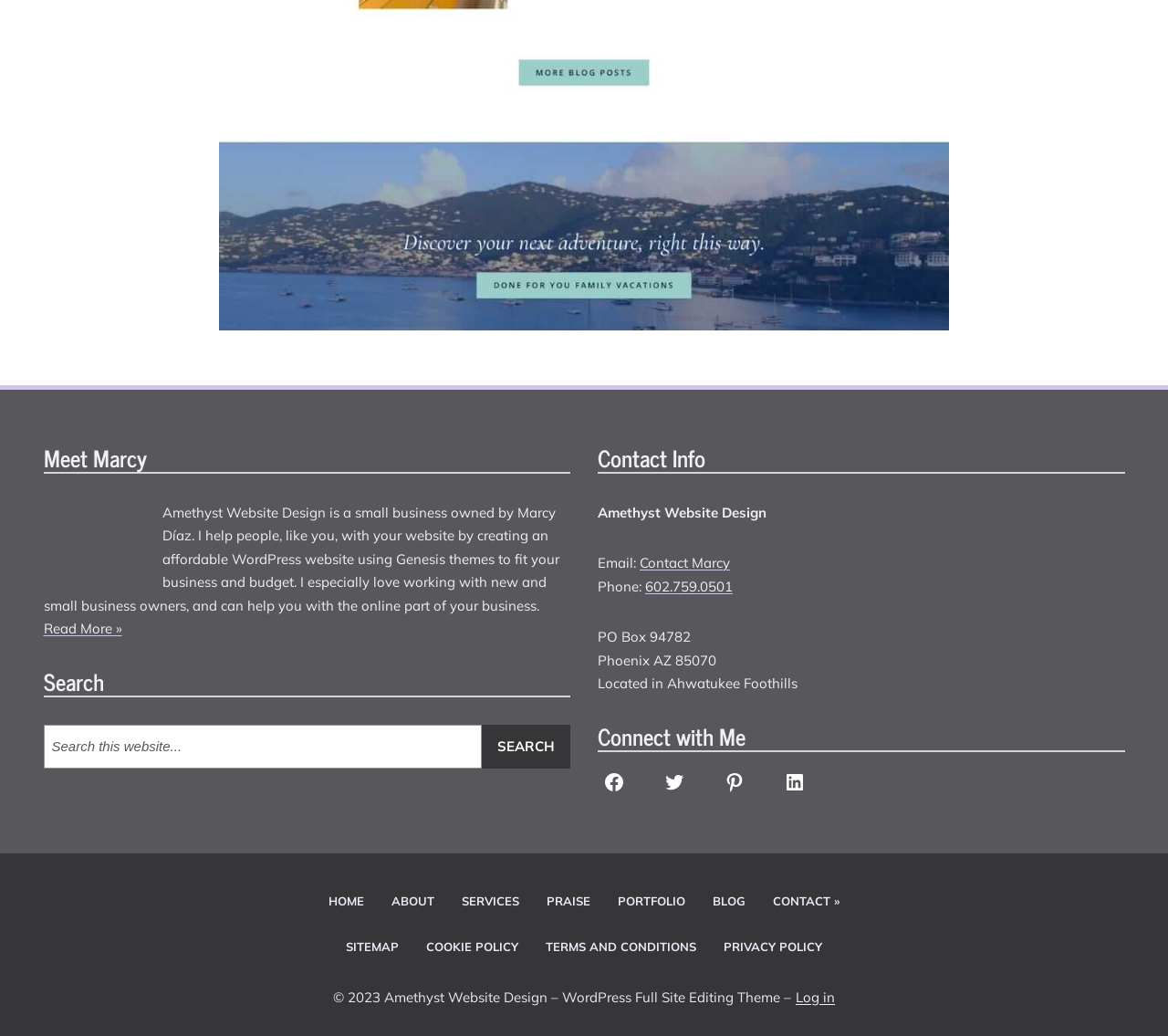Identify the bounding box coordinates of the HTML element based on this description: "Log in".

[0.681, 0.954, 0.715, 0.971]